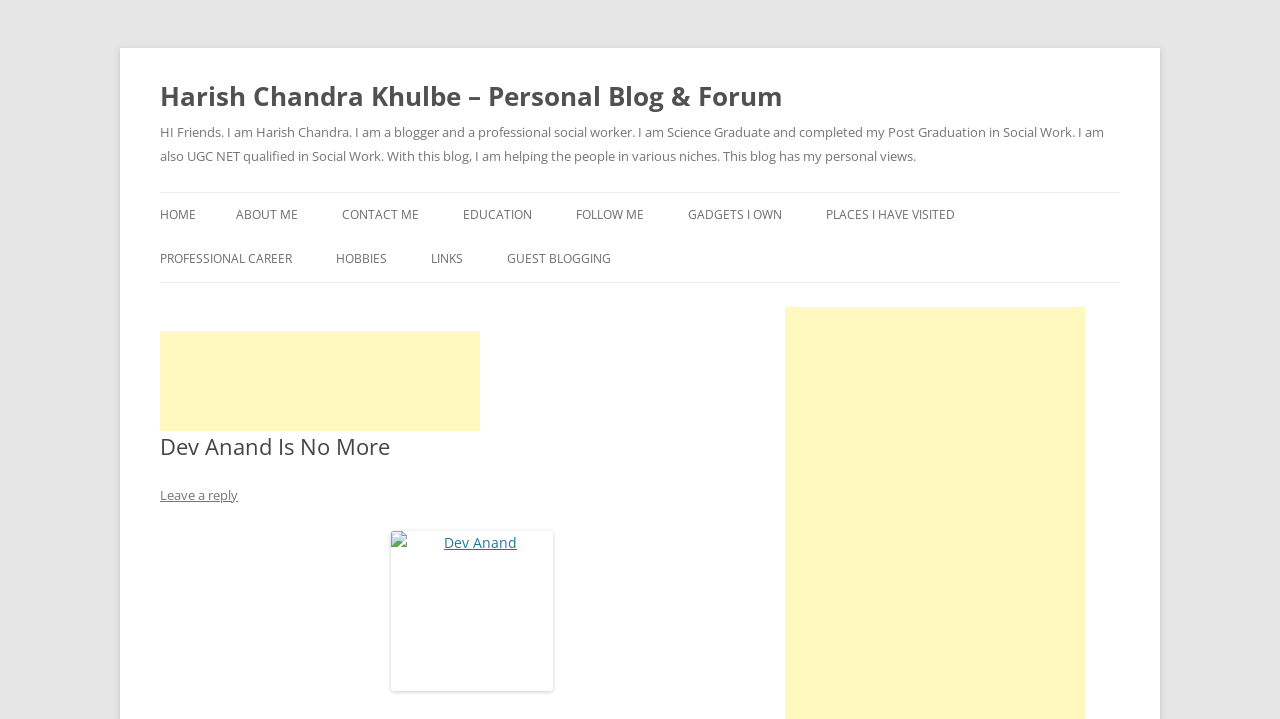From the given element description: "Leave a reply", find the bounding box for the UI element. Provide the coordinates as four float numbers between 0 and 1, in the order [left, top, right, bottom].

[0.125, 0.676, 0.186, 0.701]